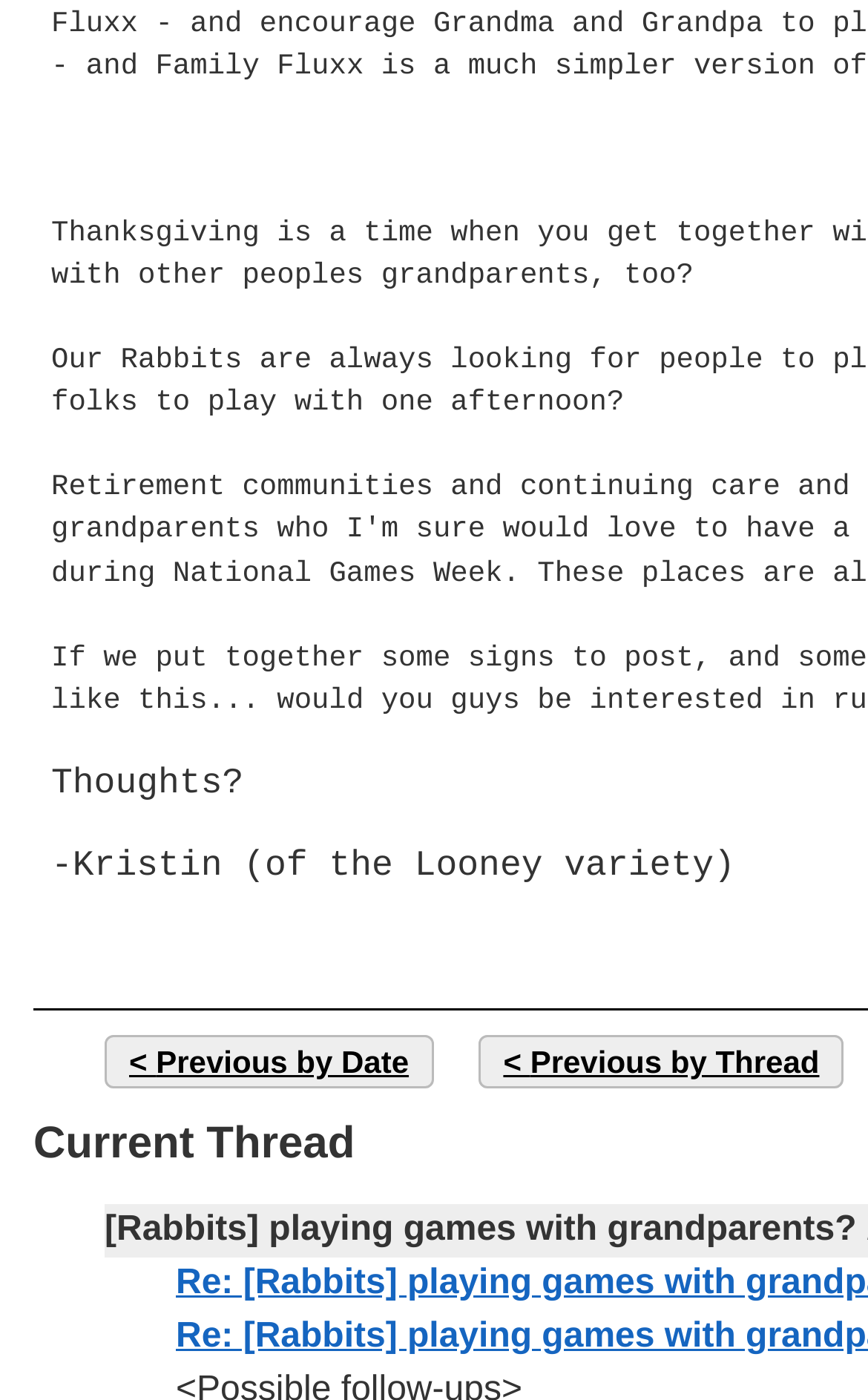Using the provided element description: "Previous by Thread", determine the bounding box coordinates of the corresponding UI element in the screenshot.

[0.552, 0.739, 0.972, 0.778]